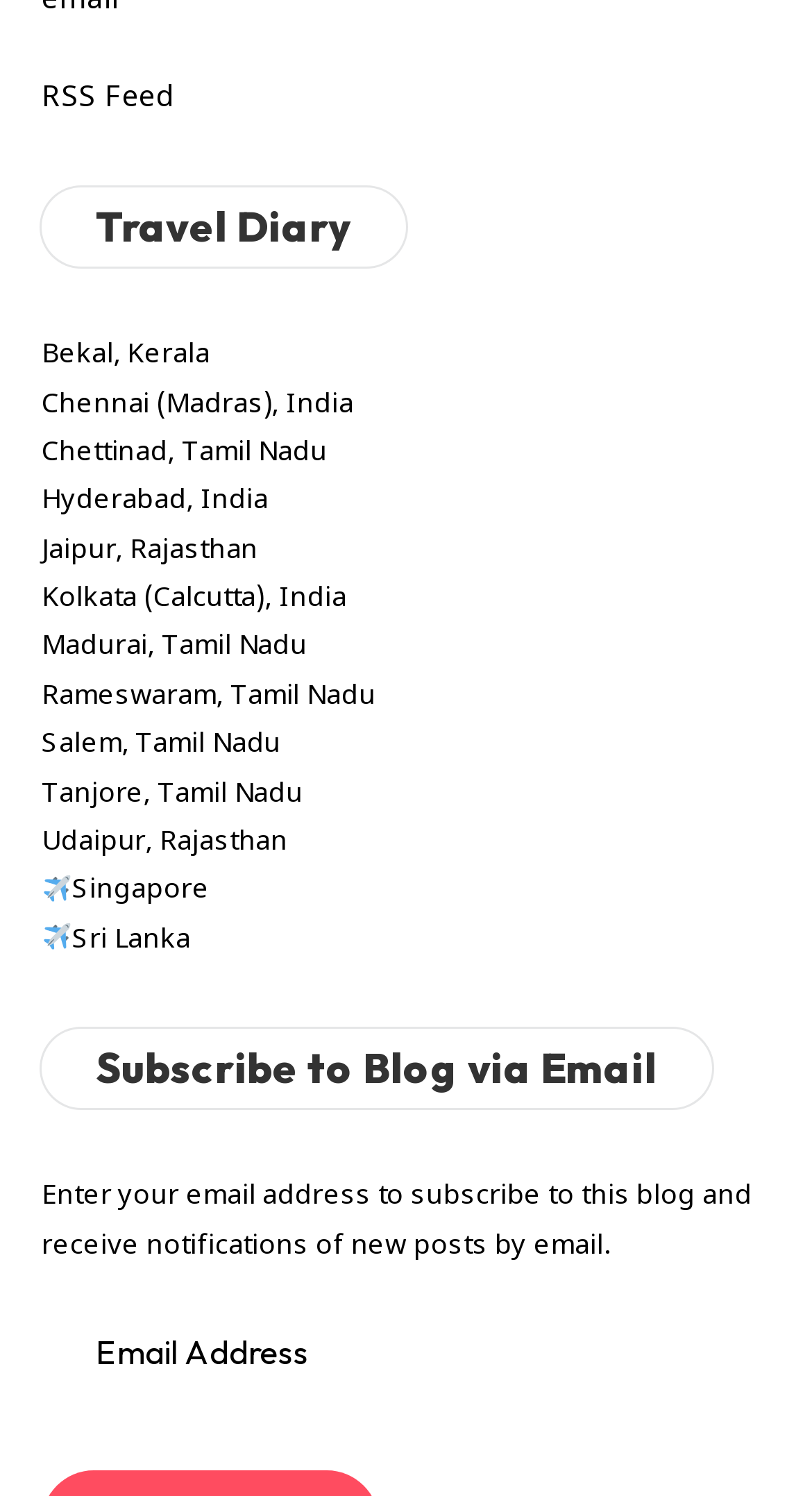Pinpoint the bounding box coordinates of the clickable area needed to execute the instruction: "Visit Bekal, Kerala". The coordinates should be specified as four float numbers between 0 and 1, i.e., [left, top, right, bottom].

[0.051, 0.227, 0.259, 0.249]